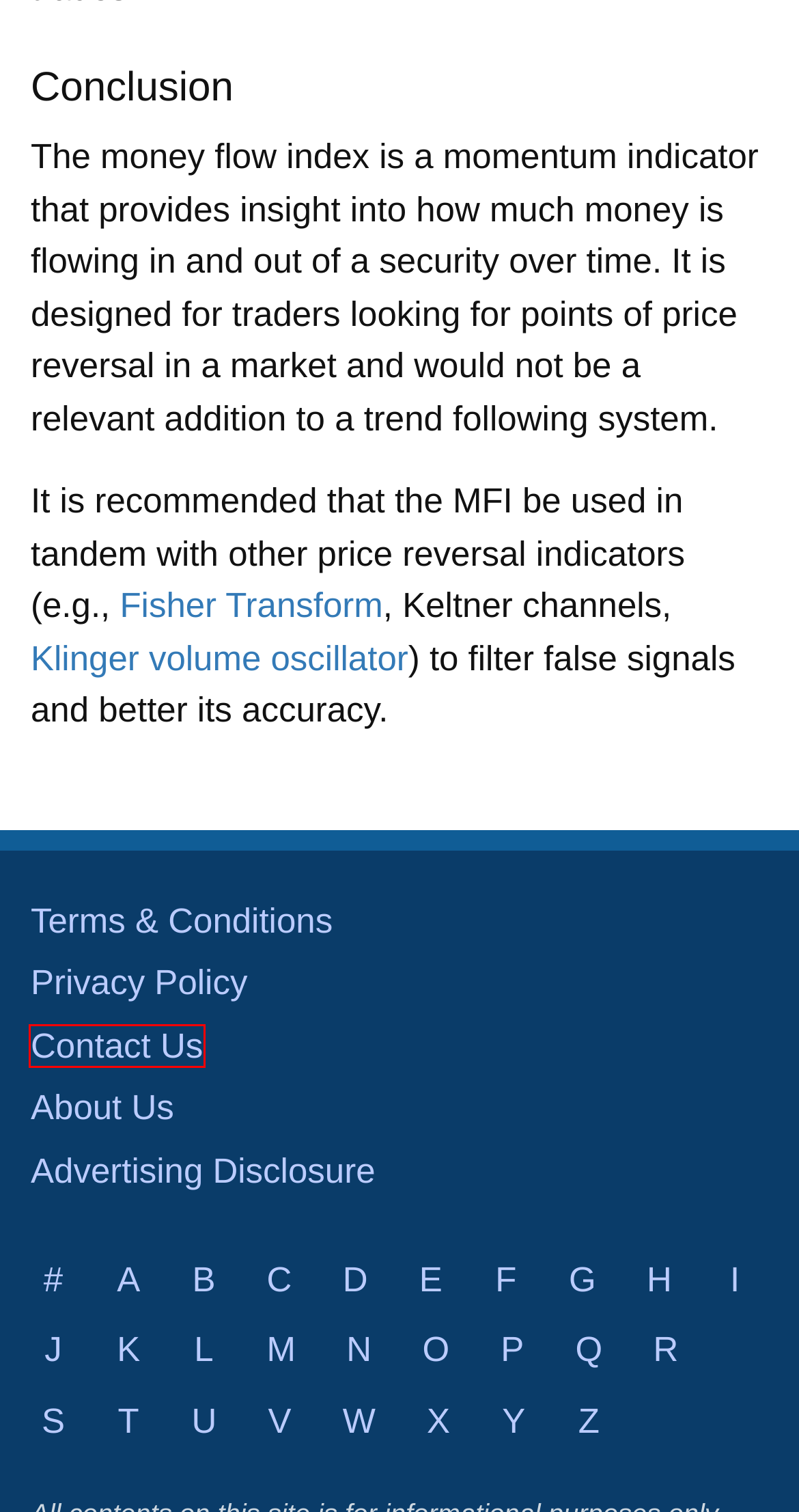Examine the screenshot of the webpage, which has a red bounding box around a UI element. Select the webpage description that best fits the new webpage after the element inside the red bounding box is clicked. Here are the choices:
A. Day Trading Strategies - Beginners To Advanced Traders, Strategy is Key.
B. Terms and Conditions - DayTrading.com
C. Privacy Policy - DayTrading.com
D. Fisher Transform Indicator - Tutorial and Examples
E. Klinger Volume Oscillator - Tutorial and Examples
F. Advertising Disclosure | How we Fund DayTrading.com
G. About Us - DayTrading.com
H. Contact Us - DayTrading.com

H